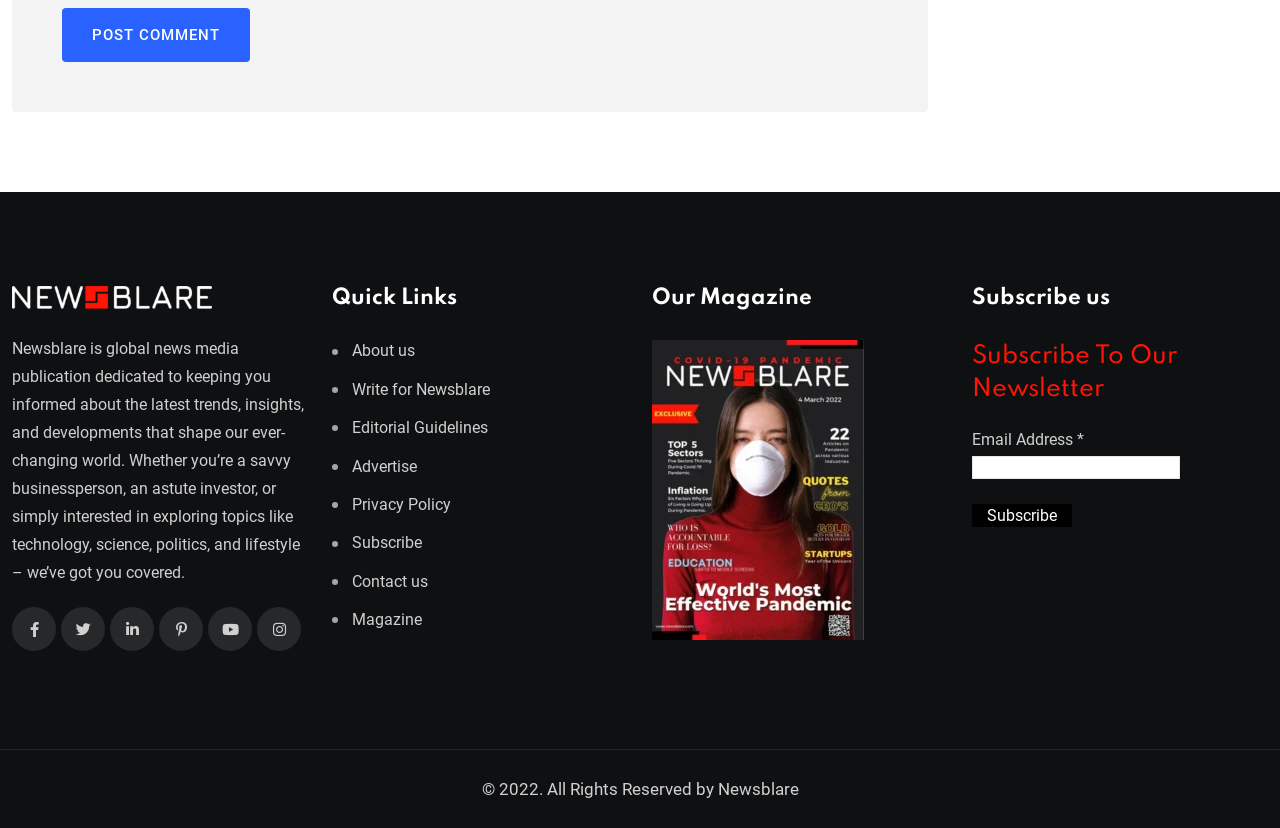How many social media links are available?
Please answer the question with as much detail as possible using the screenshot.

There are six social media links available at the bottom of the webpage, represented by icons with Unicode characters '', '', '', '', '', and ''.